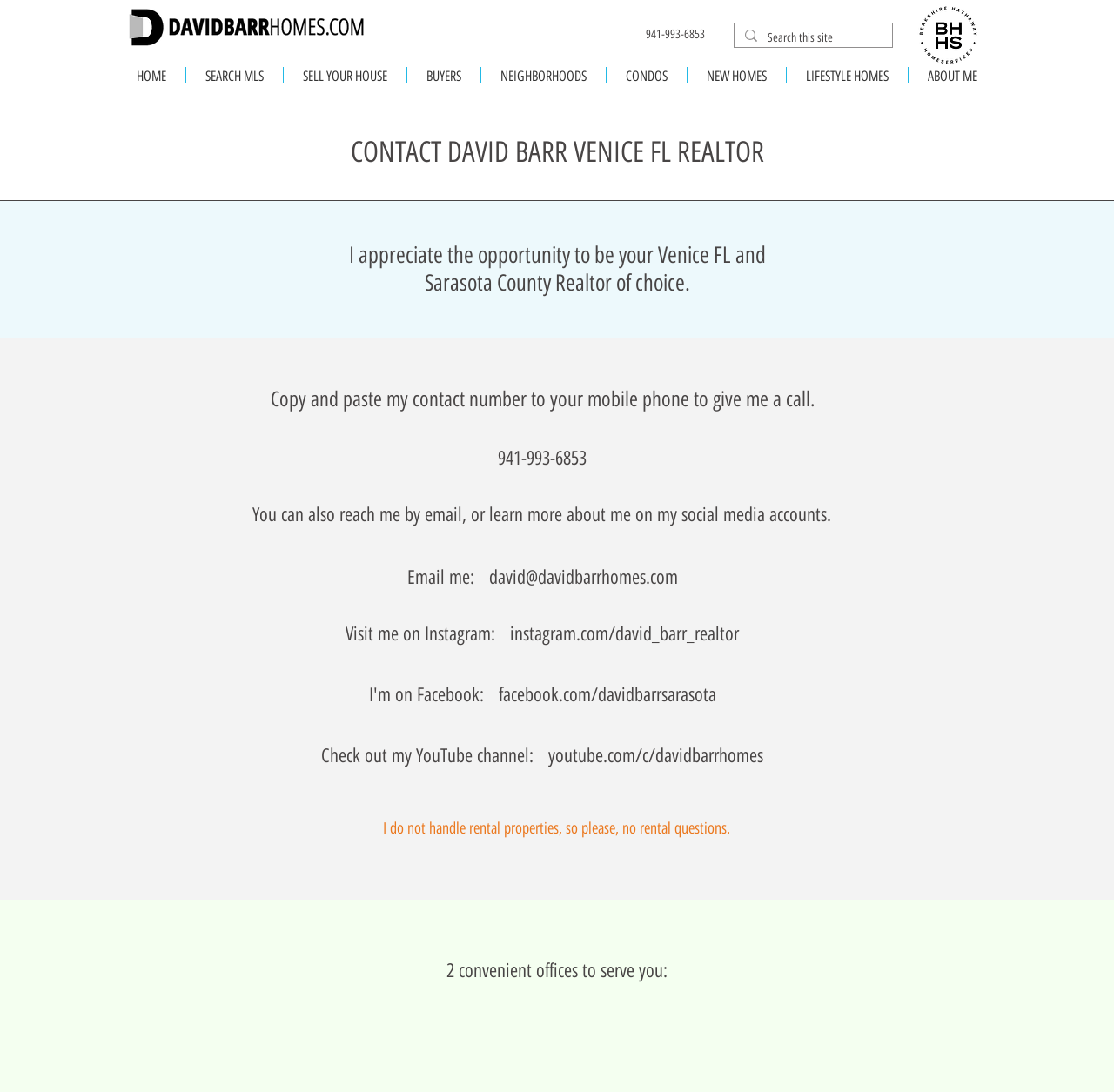Please pinpoint the bounding box coordinates for the region I should click to adhere to this instruction: "Search this site".

[0.689, 0.022, 0.768, 0.049]